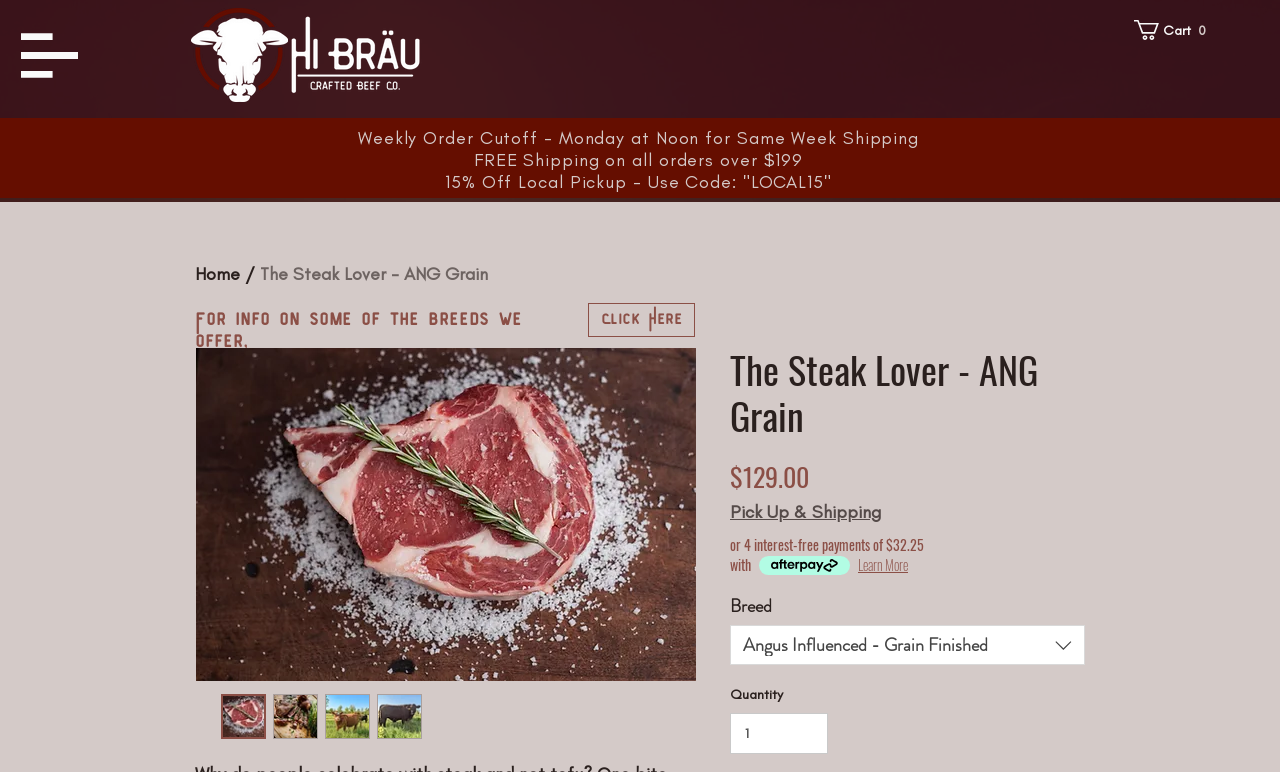Locate the bounding box coordinates of the area you need to click to fulfill this instruction: 'View product details'. The coordinates must be in the form of four float numbers ranging from 0 to 1: [left, top, right, bottom].

[0.57, 0.45, 0.848, 0.568]